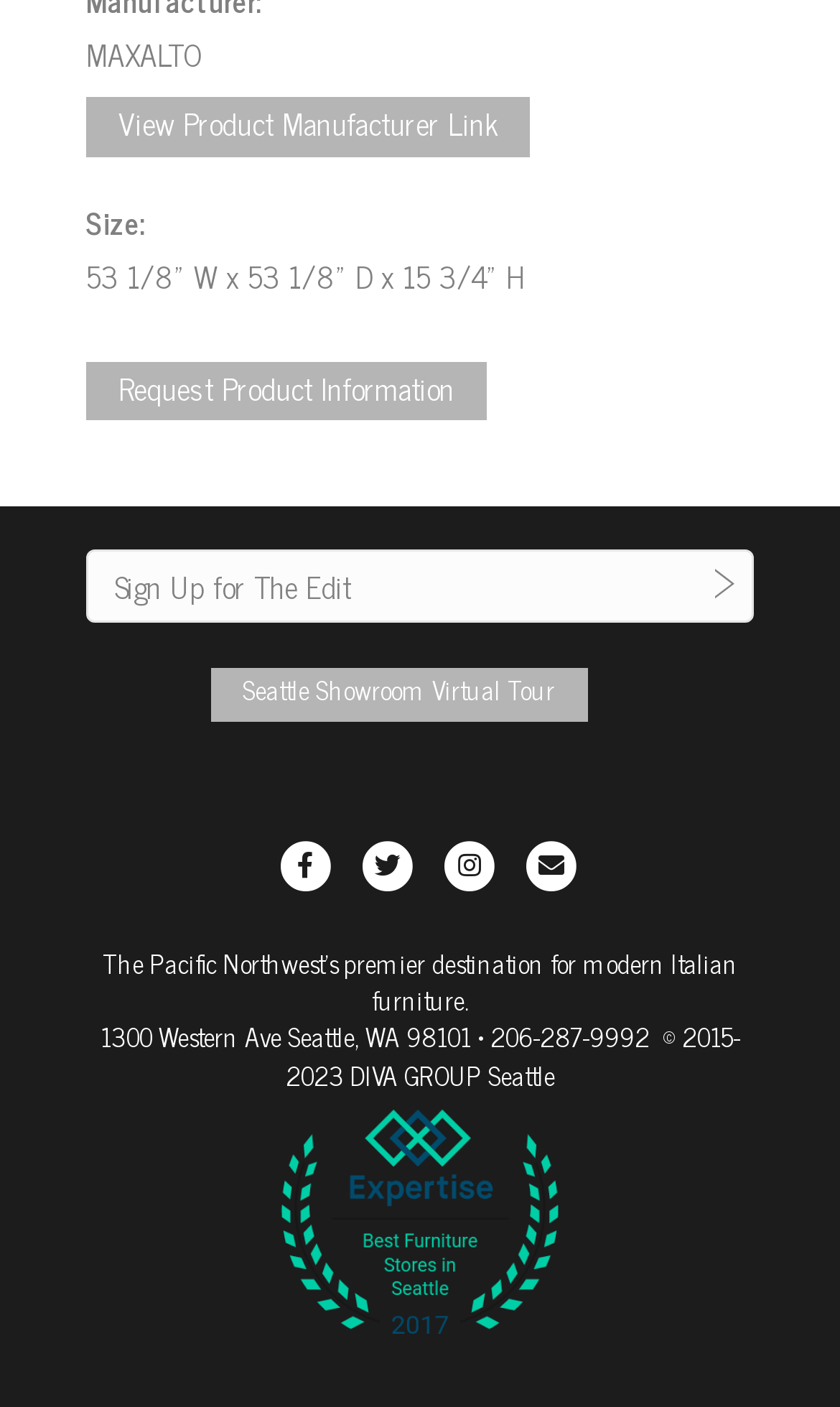Please locate the bounding box coordinates of the region I need to click to follow this instruction: "Request product information".

[0.103, 0.257, 0.579, 0.299]